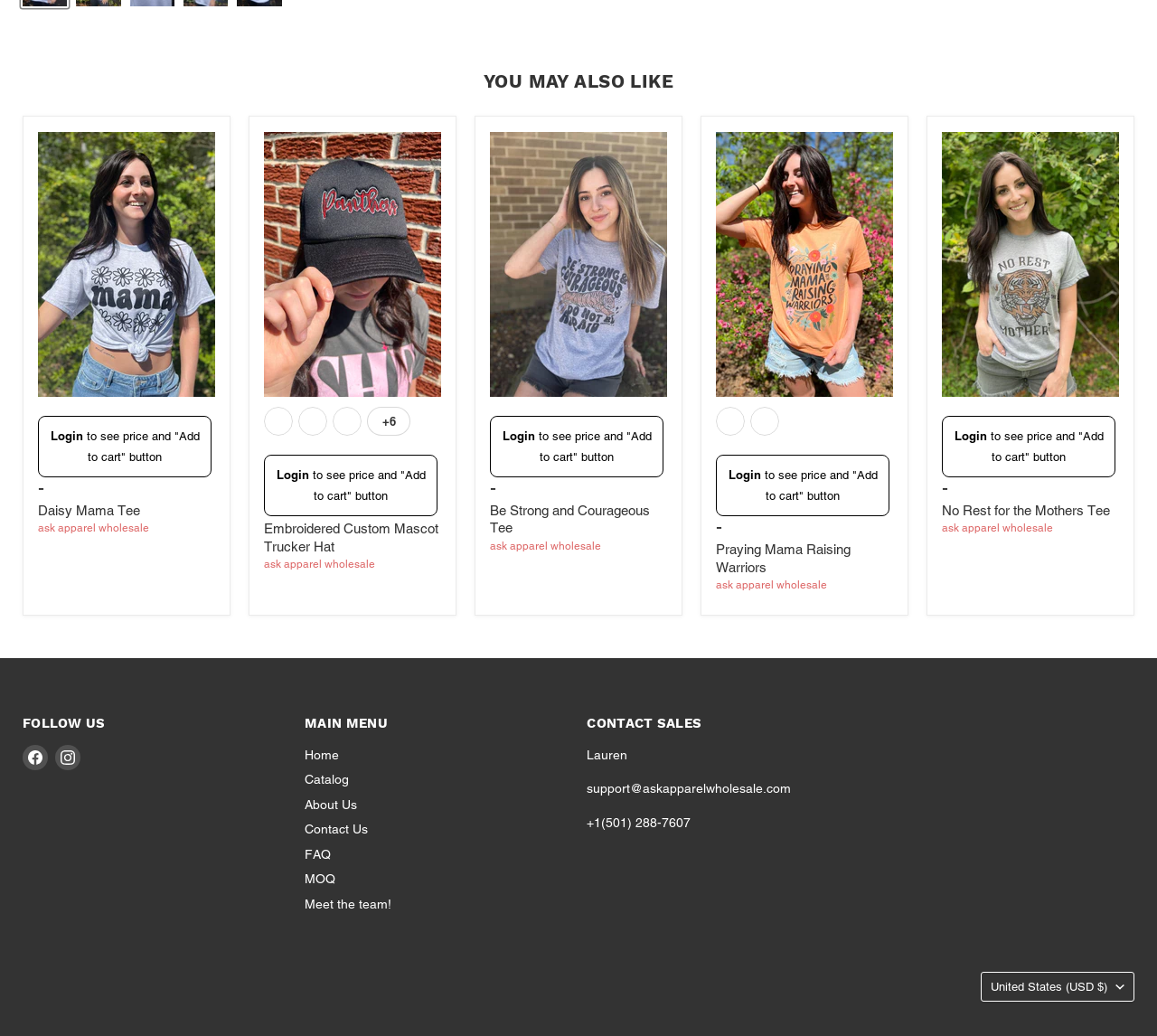Identify the bounding box coordinates for the region of the element that should be clicked to carry out the instruction: "Login to see price and 'Add to cart' button". The bounding box coordinates should be four float numbers between 0 and 1, i.e., [left, top, right, bottom].

[0.043, 0.414, 0.072, 0.428]